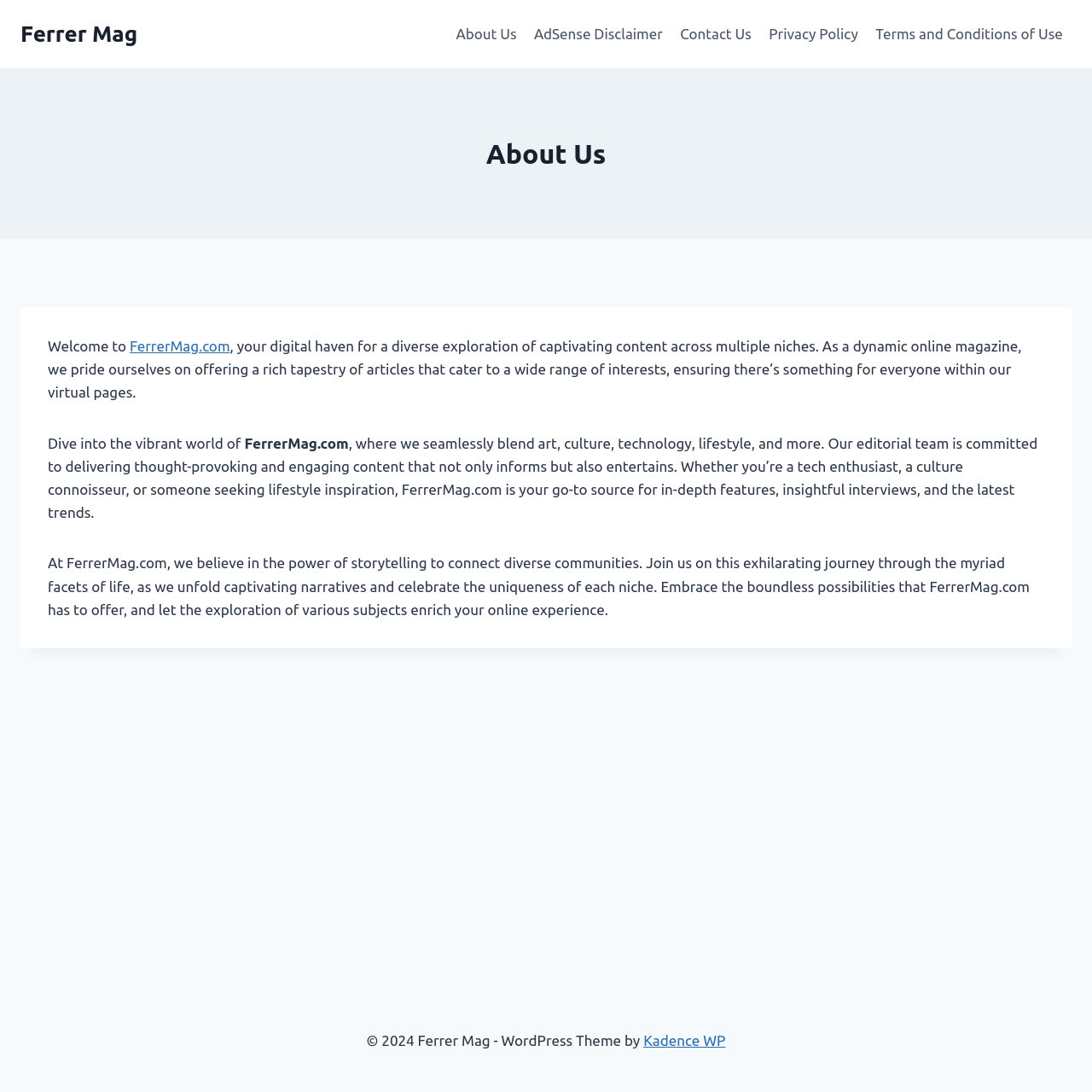Describe the webpage meticulously, covering all significant aspects.

The webpage is about FerrerMag.com, a digital online magazine that offers a diverse range of captivating content across multiple niches. At the top left corner, there is a link to the website's homepage, labeled "Ferrer Mag". Below it, there is a primary navigation menu with five links: "About Us", "AdSense Disclaimer", "Contact Us", "Privacy Policy", and "Terms and Conditions of Use". 

The main content area is divided into an article section, which takes up most of the page. The article starts with a heading "About Us" and then introduces the website's purpose and mission. The text explains that FerrerMag.com is a dynamic online magazine that offers a rich tapestry of articles catering to a wide range of interests. 

There are several paragraphs of text that describe the website's content, including its blend of art, culture, technology, lifestyle, and more. The text also highlights the editorial team's commitment to delivering thought-provoking and engaging content. 

At the bottom of the page, there is a copyright notice that reads "© 2024 Ferrer Mag" along with a link to the WordPress theme provider, Kadence WP.